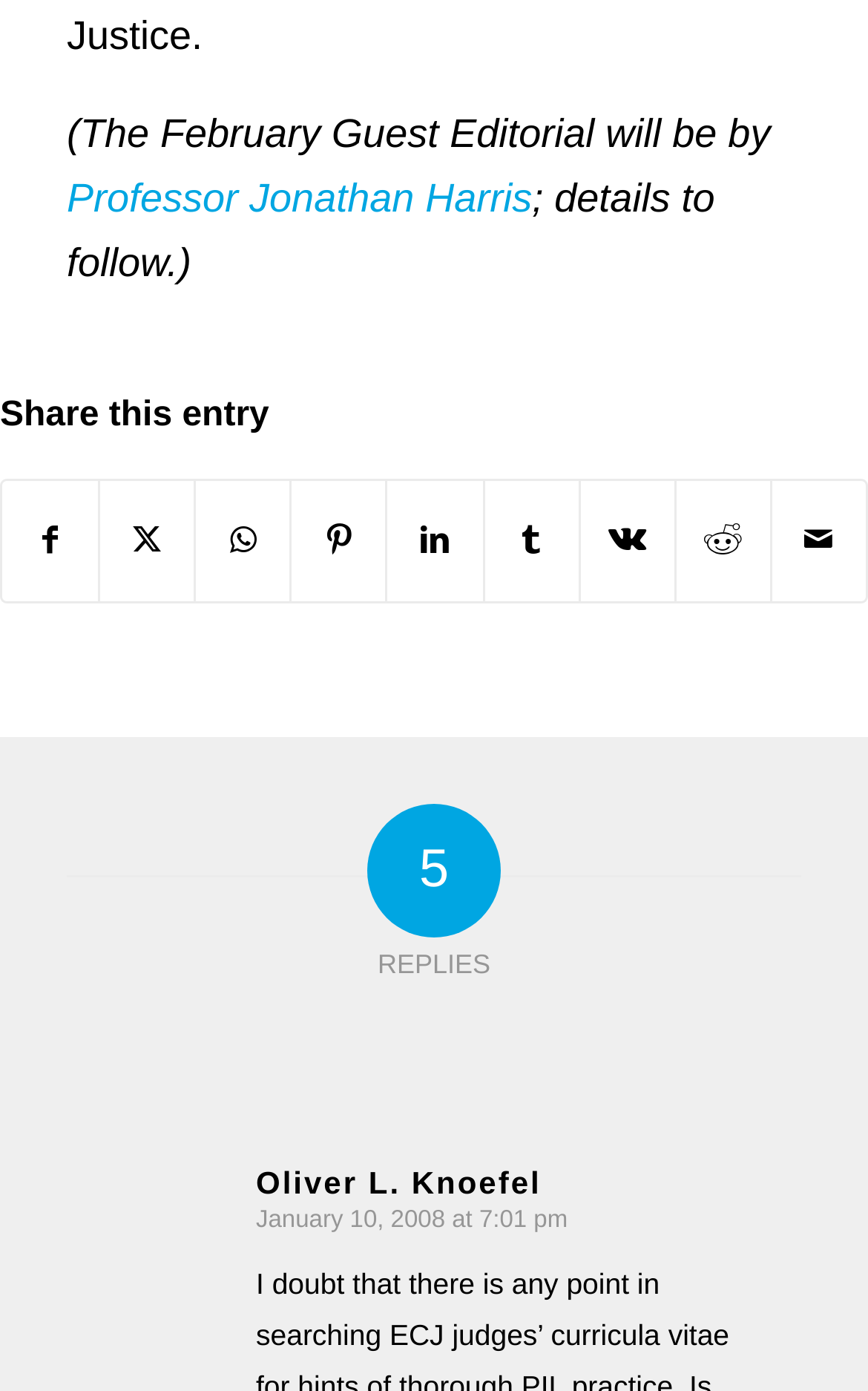What is the title of the section that contains replies?
Offer a detailed and exhaustive answer to the question.

The answer can be found by looking at the heading that separates the main content from the reply section, which is labeled as 'REPLIES'.